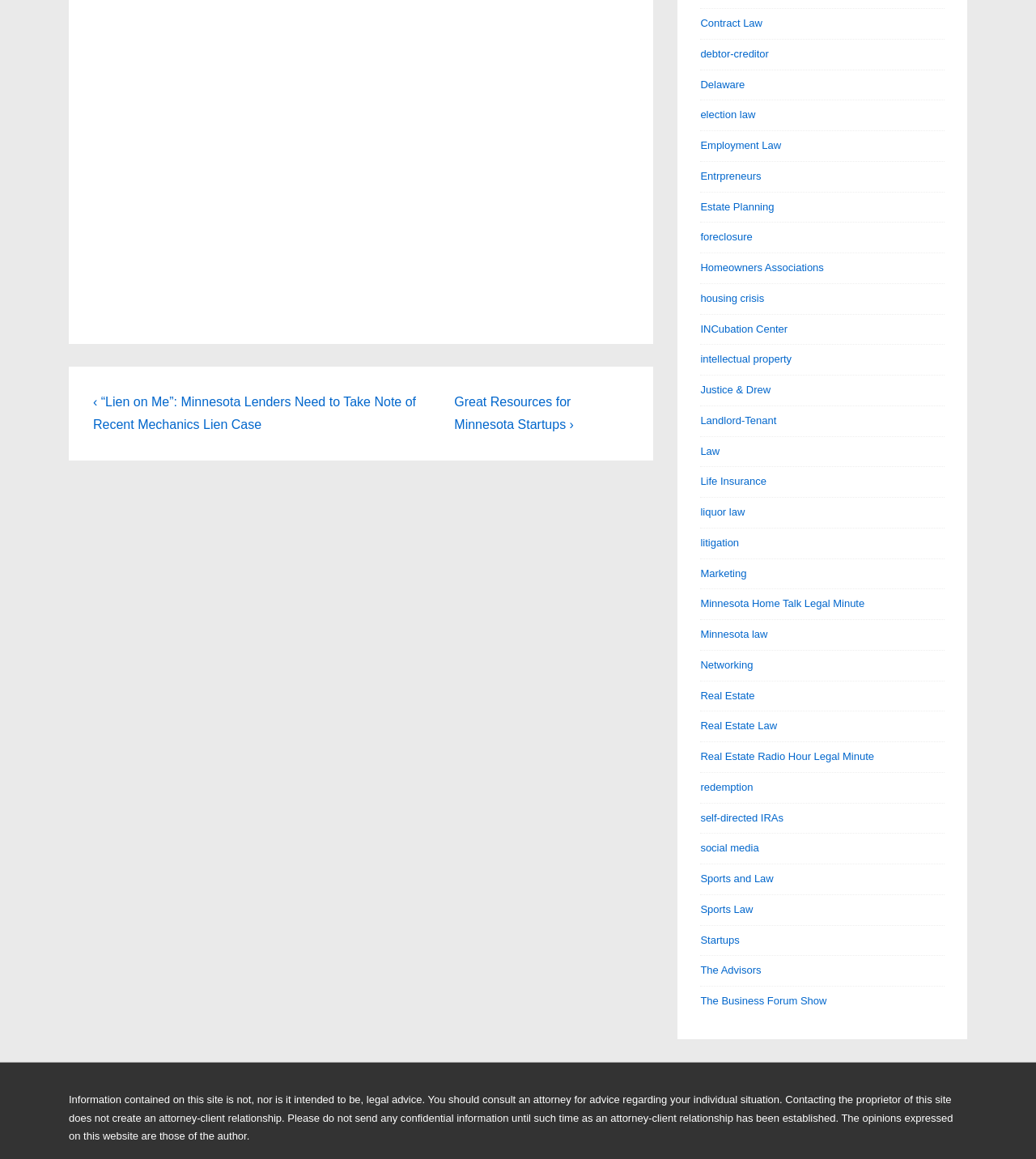How many links are there in the navigation section?
Provide a one-word or short-phrase answer based on the image.

2